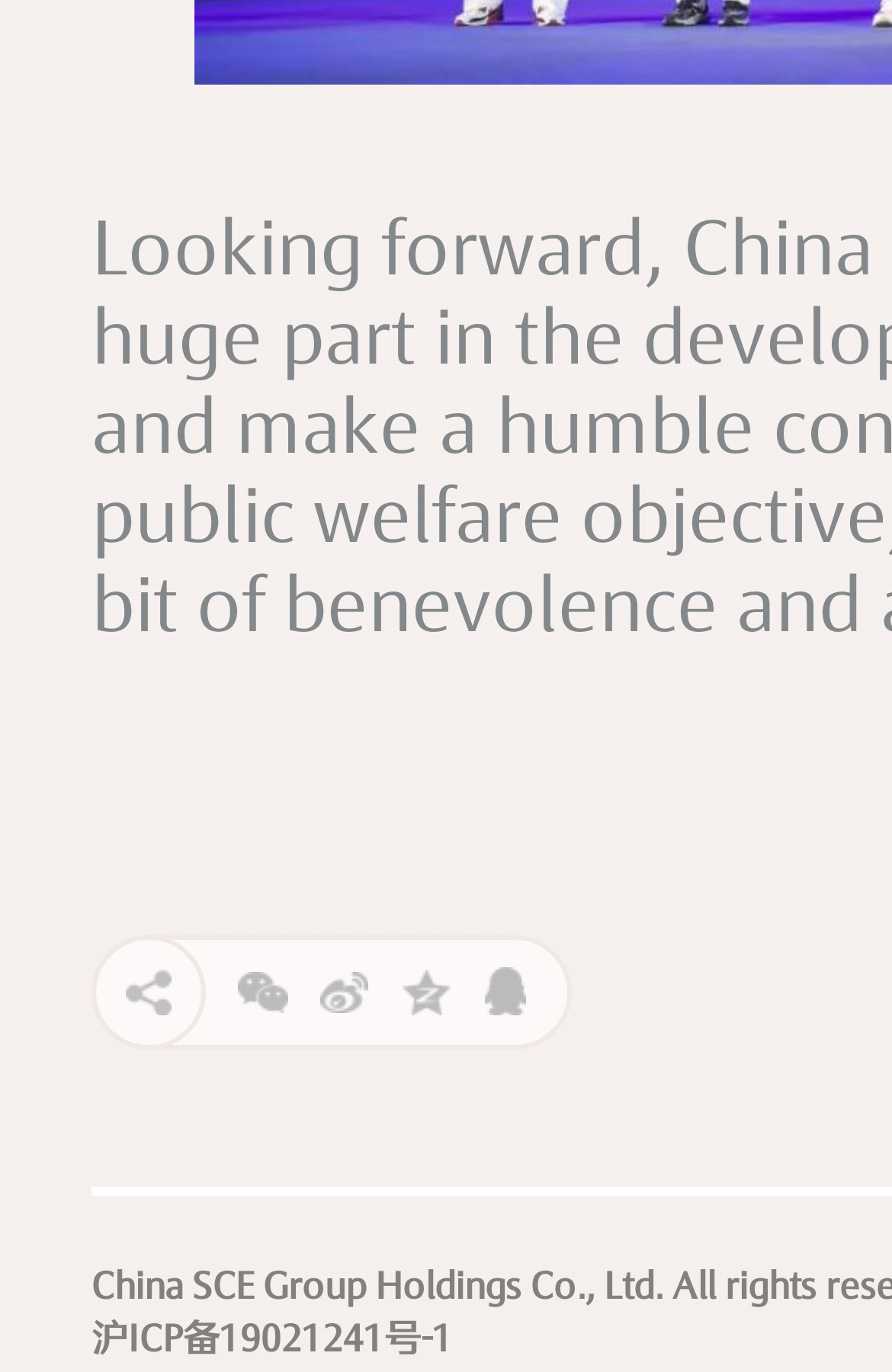From the given element description: "parent_node: share： title="Share to WeChat"", find the bounding box for the UI element. Provide the coordinates as four float numbers between 0 and 1, in the order [left, top, right, bottom].

[0.267, 0.685, 0.359, 0.761]